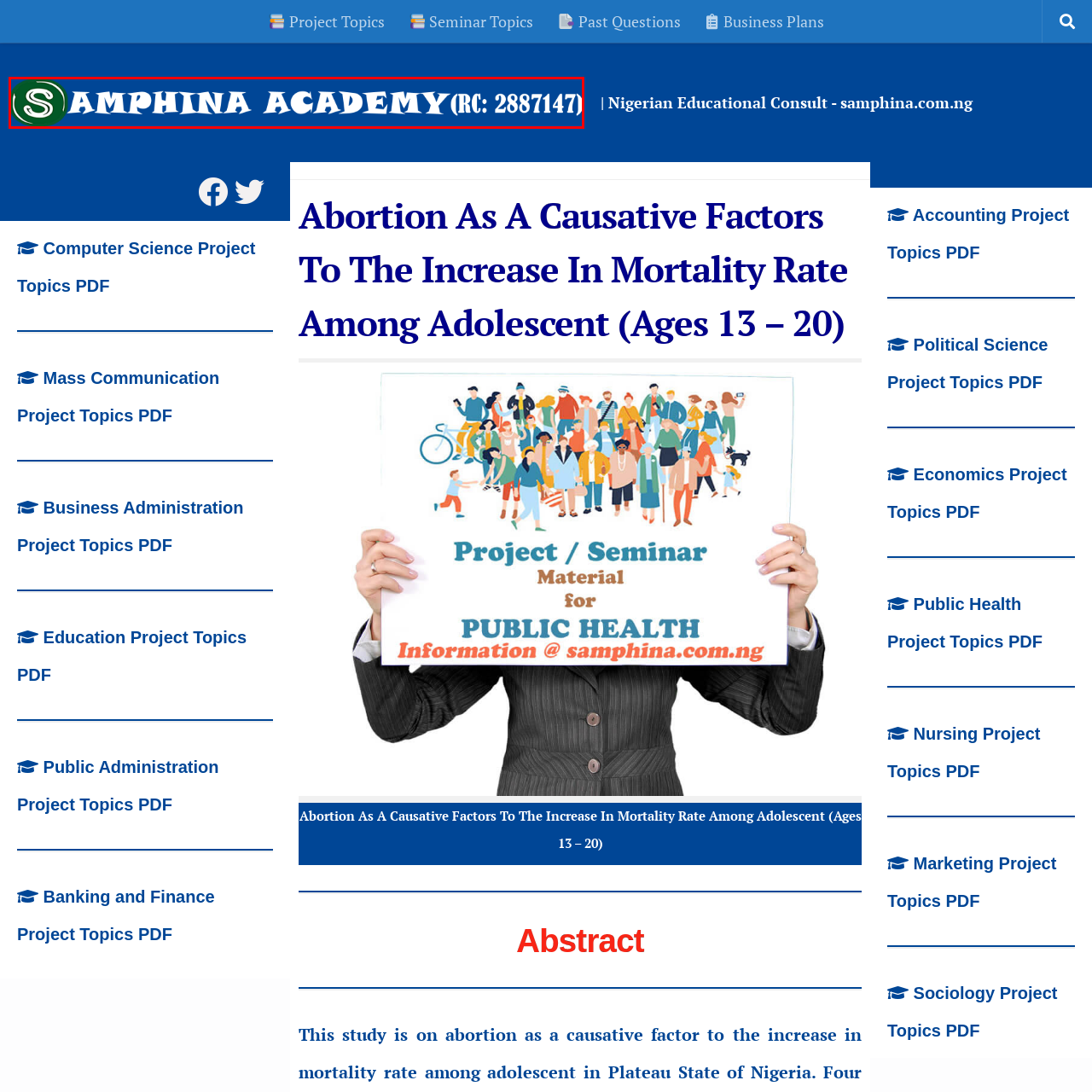Provide an in-depth description of the scene highlighted by the red boundary in the image.

The image prominently displays the logo of "Samphina Academy," featuring a bold white font against a vibrant blue background. The logo incorporates a stylized green letter "S" at the beginning of "Samphina," adding a distinctive touch to its design. Below the academy's name, the registration code '(RC: 2887147)' is included, indicating its official status. This branding reflects the educational focus of Samphina Academy, which likely aims to convey professionalism and dedication to learning.